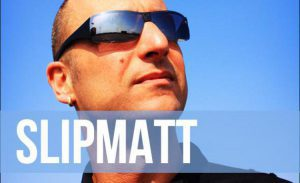Analyze the image and describe all key details you can observe.

The image captures an iconic moment featuring DJ Slipmatt, a renowned figure in the rave scene. He stands against a clear blue sky, wearing stylish sunglasses that reflect the sunlight, portraying a confident and laid-back demeanor. The prominent text overlay spells "SLIPMATT," emphasizing his significant identity within the electronic music community. This image is featured as part of the promotional material for the event titled “[FRINGE BY THE SEA] ‘Pirates and Mermaids’ with DJ Slipmatt,” scheduled for August 11, 2017, at the Palais des Glaces Spiegeltent. The event promises a fun-filled atmosphere, especially for parents looking to enjoy a rave while accompanying their families.